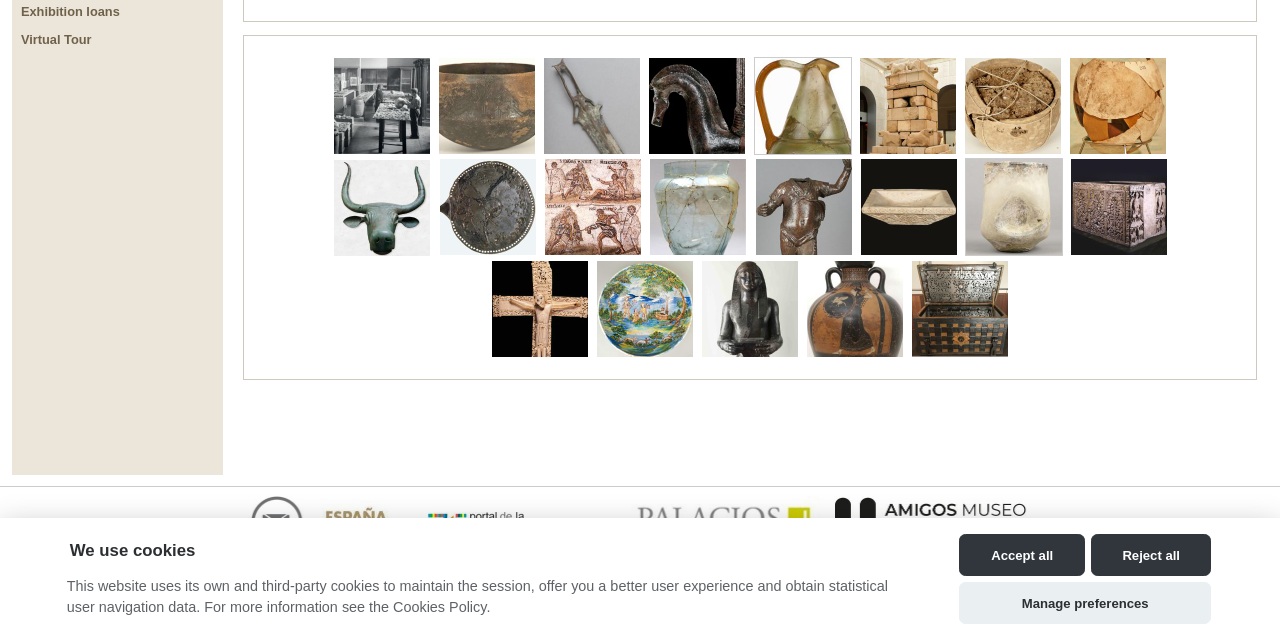Determine the bounding box of the UI component based on this description: "alt="Emblema de mosaico circense"". The bounding box coordinates should be four float values between 0 and 1, i.e., [left, top, right, bottom].

[0.424, 0.243, 0.503, 0.402]